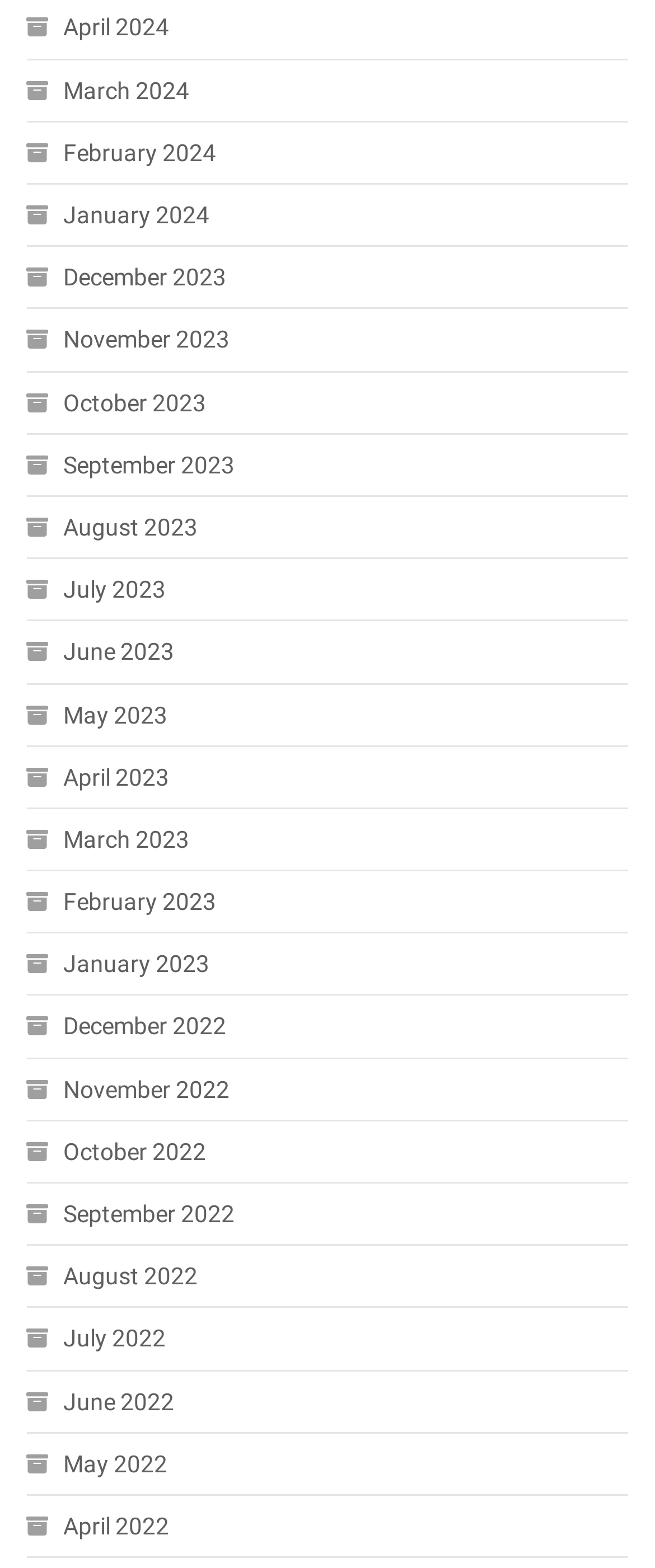Indicate the bounding box coordinates of the clickable region to achieve the following instruction: "Check December 2022."

[0.04, 0.641, 0.345, 0.669]